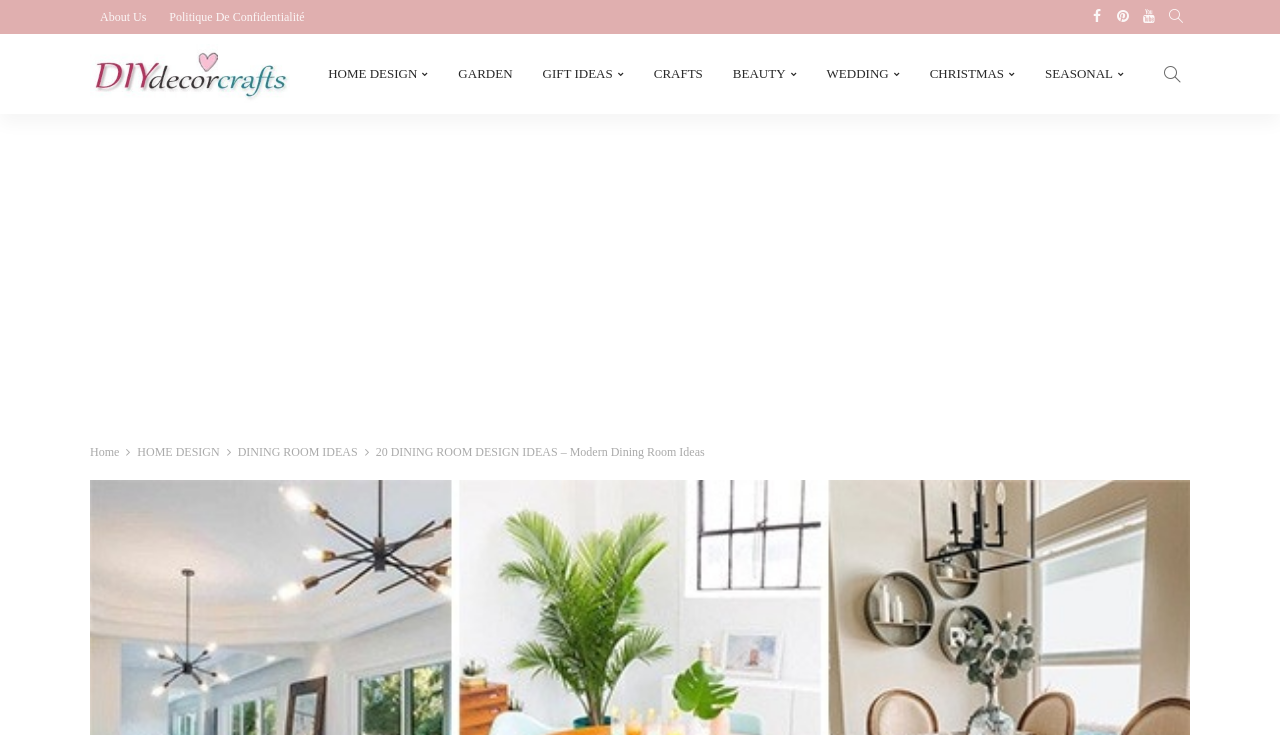Could you specify the bounding box coordinates for the clickable section to complete the following instruction: "Explore DINING ROOM IDEAS"?

[0.186, 0.605, 0.279, 0.624]